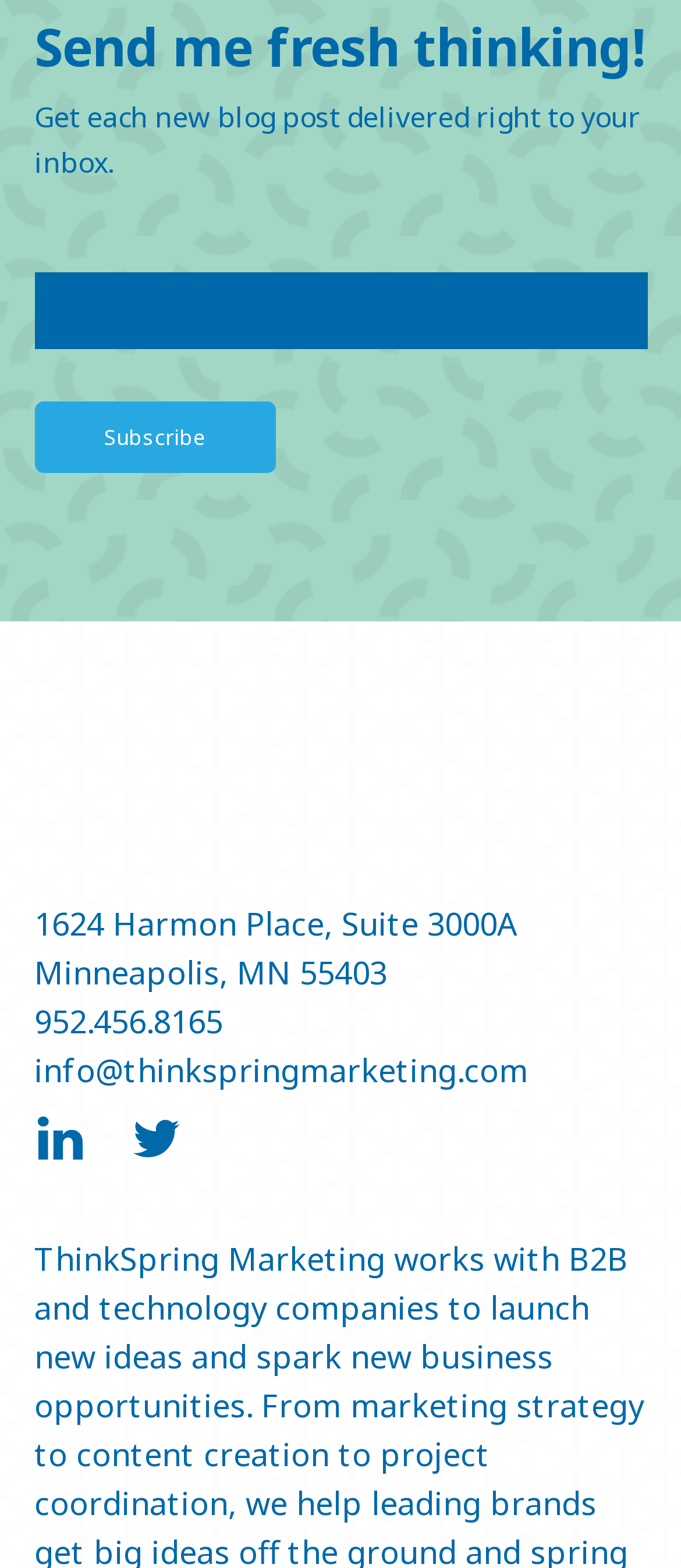Using the information in the image, give a detailed answer to the following question: What is the phone number of the company?

The phone number is mentioned in the link element with the text '952.456.8165', which is likely the company's contact number.